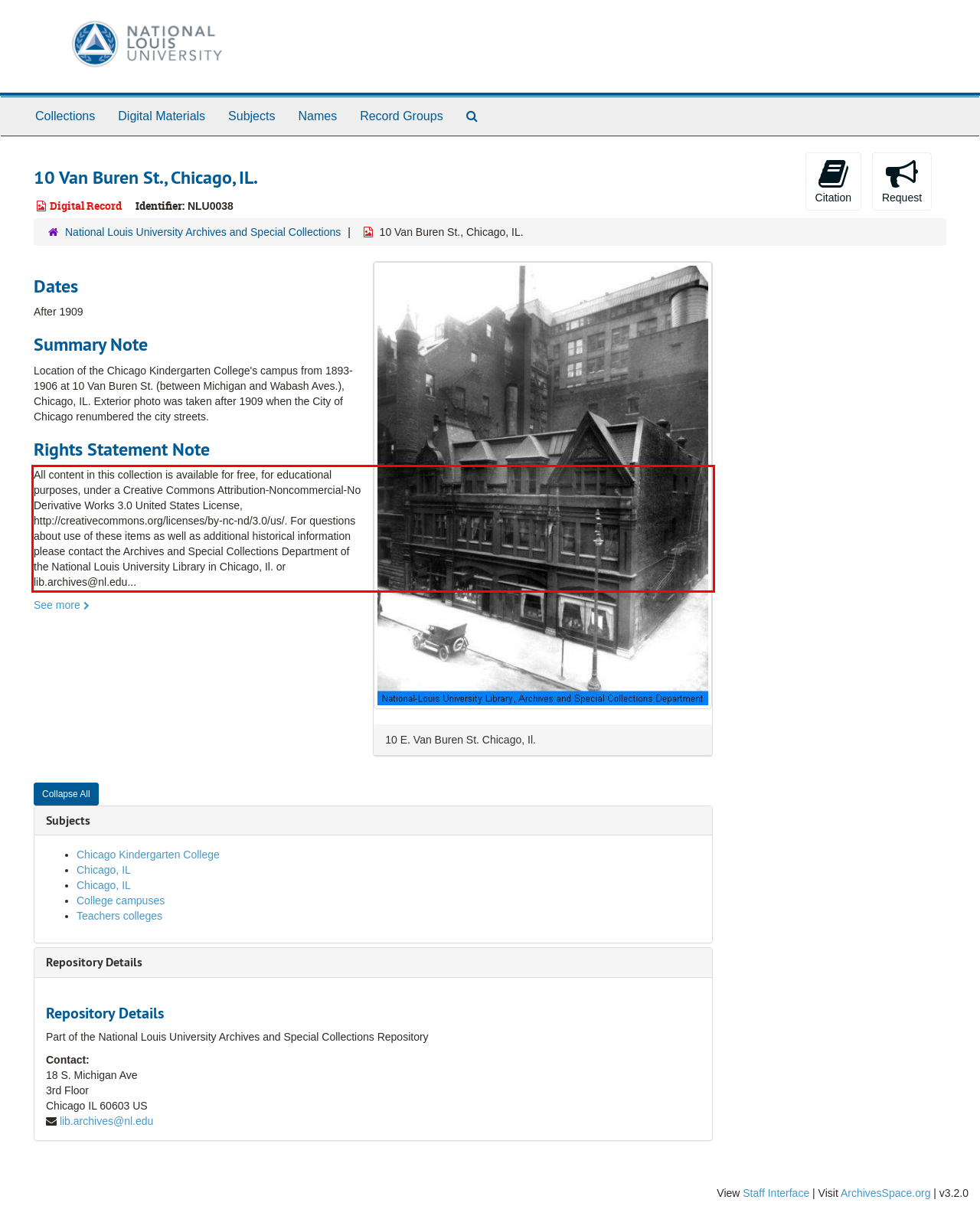You have a screenshot of a webpage with a UI element highlighted by a red bounding box. Use OCR to obtain the text within this highlighted area.

All content in this collection is available for free, for educational purposes, under a Creative Commons Attribution-Noncommercial-No Derivative Works 3.0 United States License, http://creativecommons.org/licenses/by-nc-nd/3.0/us/. For questions about use of these items as well as additional historical information please contact the Archives and Special Collections Department of the National Louis University Library in Chicago, Il. or lib.archives@nl.edu...